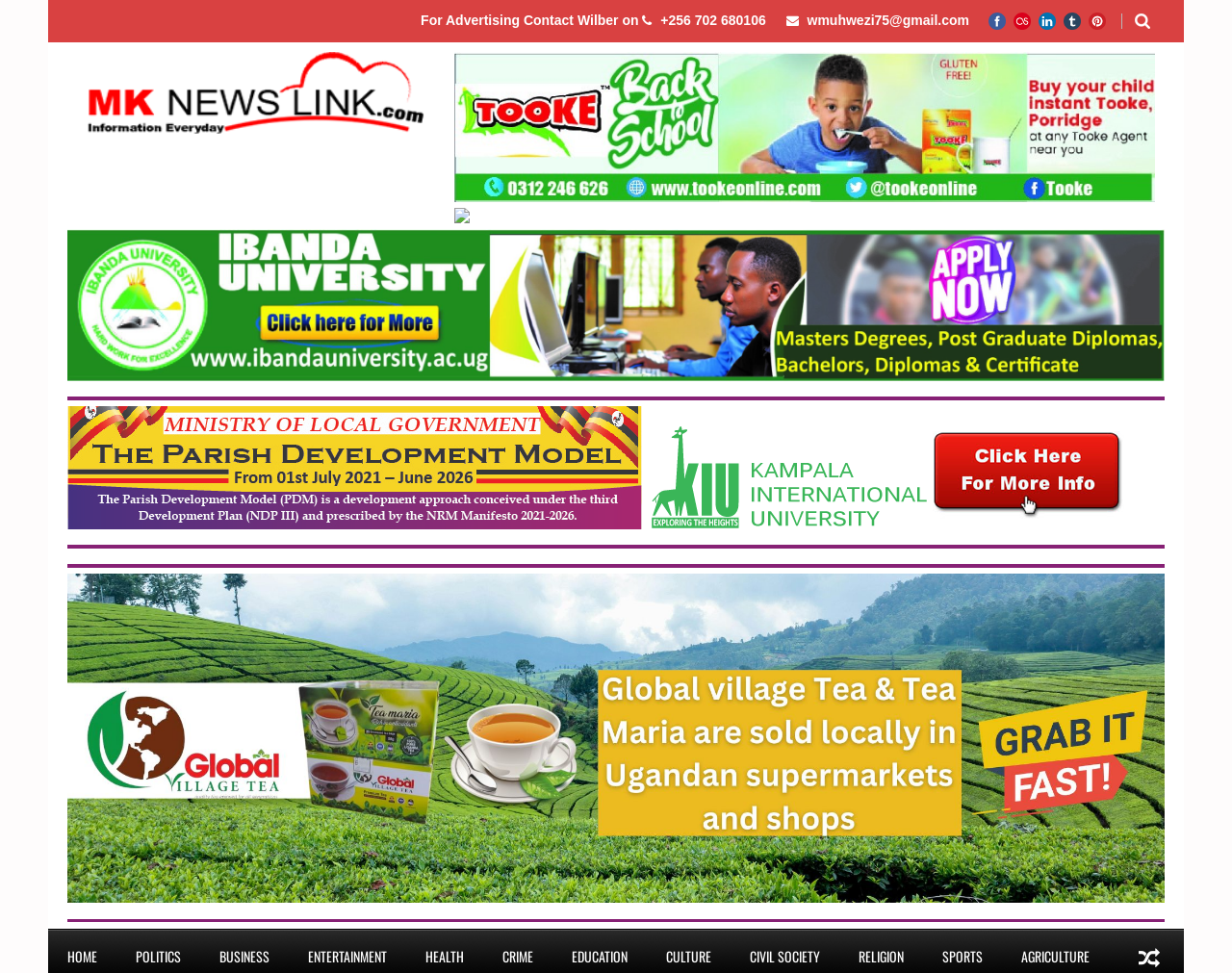Use a single word or phrase to answer this question: 
What is the purpose of the contact information?

Advertising